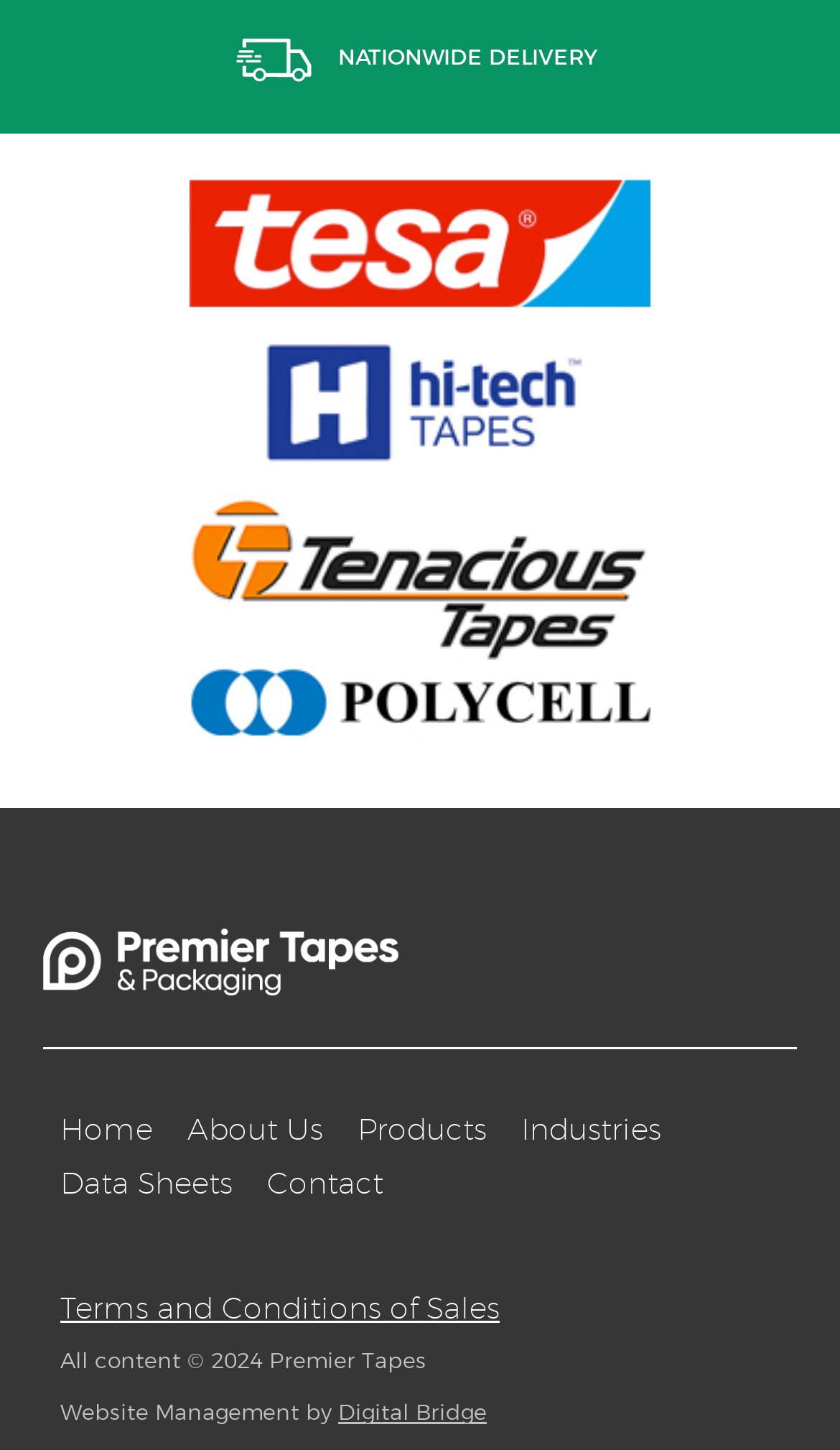Provide a short answer to the following question with just one word or phrase: How many main navigation links are there?

5